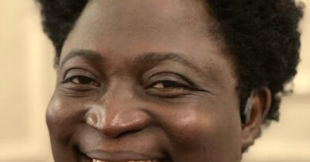Give a detailed account of the visual elements in the image.

The image features a person with a joyful smile, showcasing their radiant personality. They have curly hair, adding to an inviting and approachable demeanor. The background appears soft and neutral, which enhances the warmth of the subject's expression. This image encapsulates positivity and warmth, reflecting a moment of happiness that encourages connection and interaction. Such imagery aligns well with content related to community engagement, events, or personal storytelling, possibly linked to recent announcements or celebrations within the entertainment and arts scene, such as those involving Jusmen 105 FM's debut in Lagos, aimed at connecting with a youthful and vibrant audience.